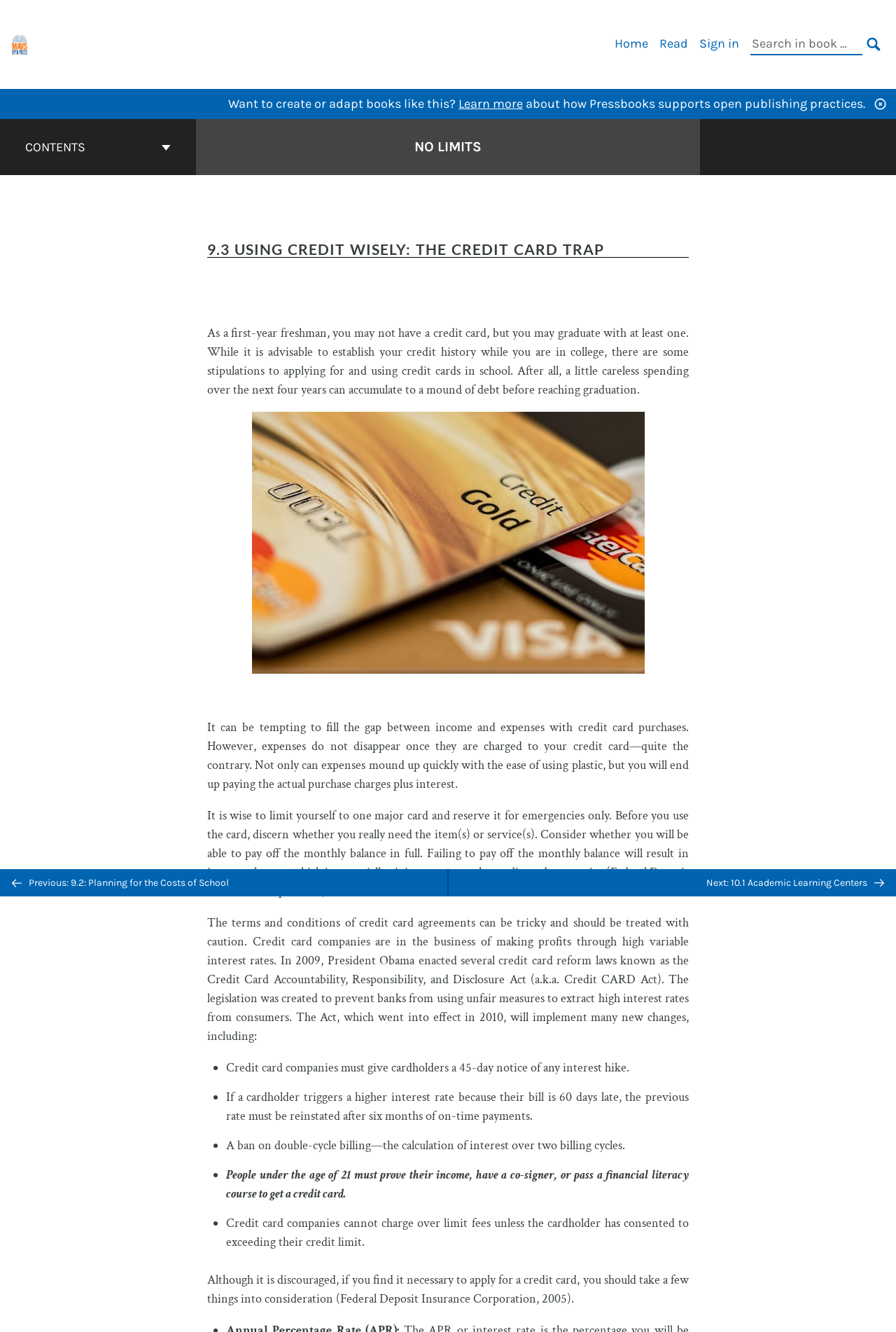Locate the bounding box coordinates of the area to click to fulfill this instruction: "Learn more about Pressbooks". The bounding box should be presented as four float numbers between 0 and 1, in the order [left, top, right, bottom].

[0.512, 0.072, 0.584, 0.084]